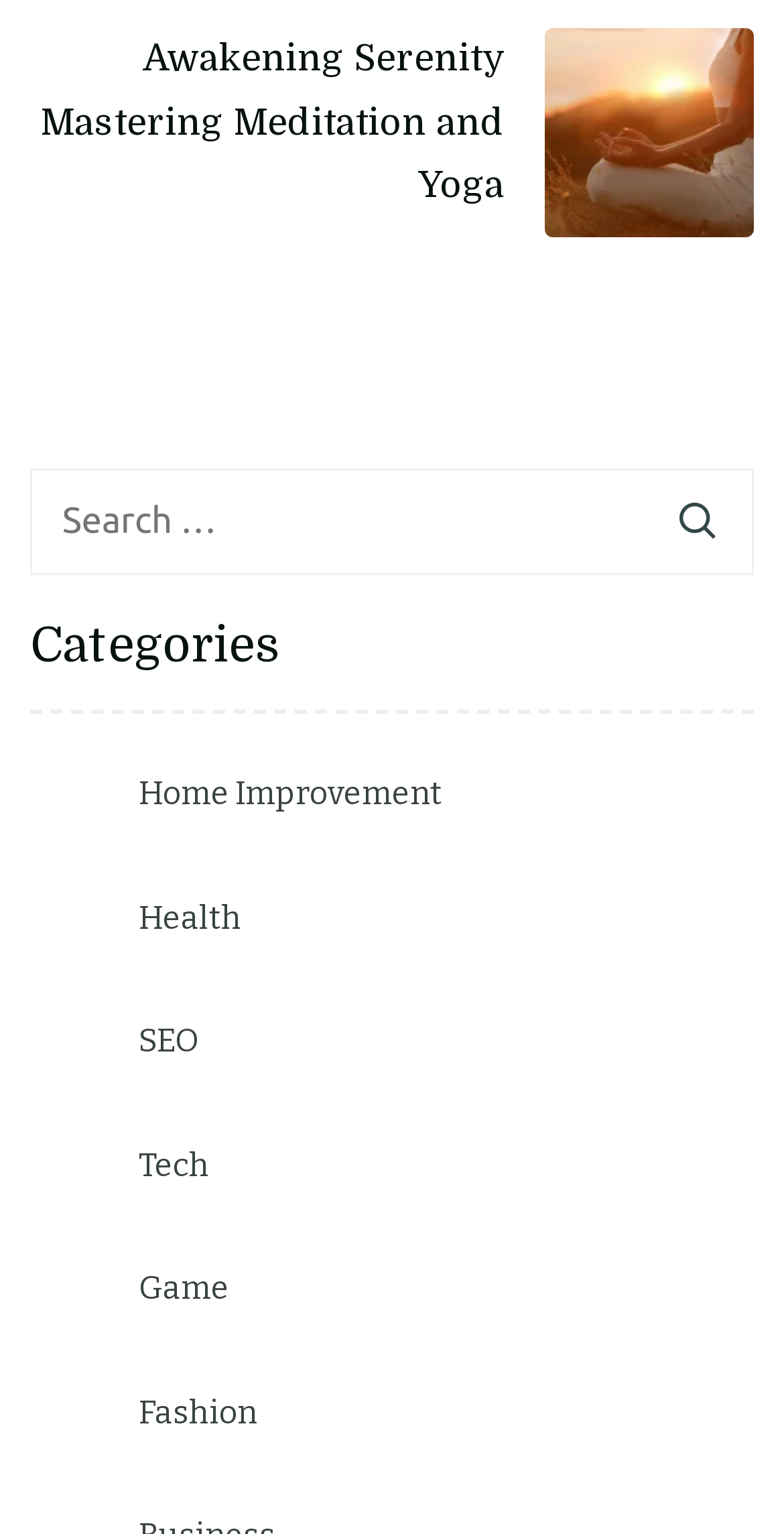Provide the bounding box coordinates of the HTML element described as: "parent_node: Search for: value="Search"". The bounding box coordinates should be four float numbers between 0 and 1, i.e., [left, top, right, bottom].

[0.867, 0.327, 0.918, 0.354]